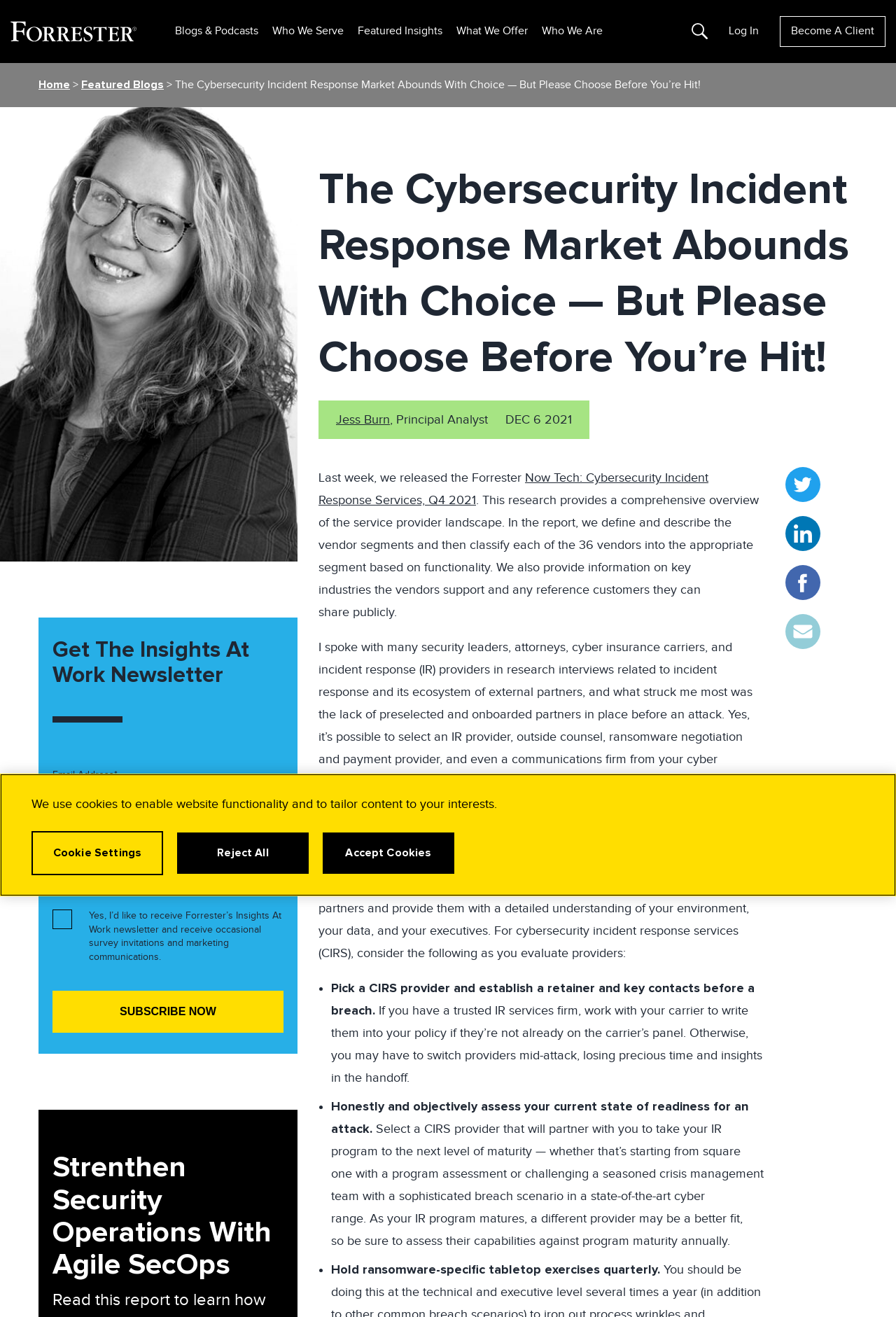Provide a thorough description of the webpage you see.

This webpage is a blog post titled "The Cybersecurity Incident Response Market Abounds With Choice — But Please Choose Before You’re Hit!" by Jess Burn, a Principal Analyst. The page has a navigation menu at the top with links to "Blogs & Podcasts", "Who We Serve", "Featured Insights", "What We Offer", and "Who We Are". On the top right, there is a search box and links to "Log In" and "Become A Client".

Below the navigation menu, there is a section with a Forrester logo and a link to "Home" followed by a heading with the title of the blog post. The author's name and a timestamp "DEC 6 2021" are displayed below the title.

The main content of the blog post is divided into several paragraphs discussing the importance of choosing cybersecurity incident response providers before an attack. The text explains that selecting an IR provider, outside counsel, ransomware negotiation and payment provider, and even a communications firm from a cyber insurance carrier's panels is possible, but it's not wise to wait until an attack occurs.

The blog post also provides recommendations for evaluating providers, such as picking a CIRS provider and establishing a retainer and key contacts before a breach, honestly assessing the current state of readiness for an attack, and holding ransomware-specific tabletop exercises quarterly.

On the right side of the page, there is a section with a heading "Get The Insights At Work Newsletter" where users can enter their email address and country to subscribe to the newsletter. Below this section, there is another heading "Strengthen Security Operations With Agile SecOps".

At the bottom of the page, there is a cookie banner with a message about using cookies to enable website functionality and tailor content to users' interests. The banner has buttons to "Cookie Settings", "Reject All", and "Accept Cookies".